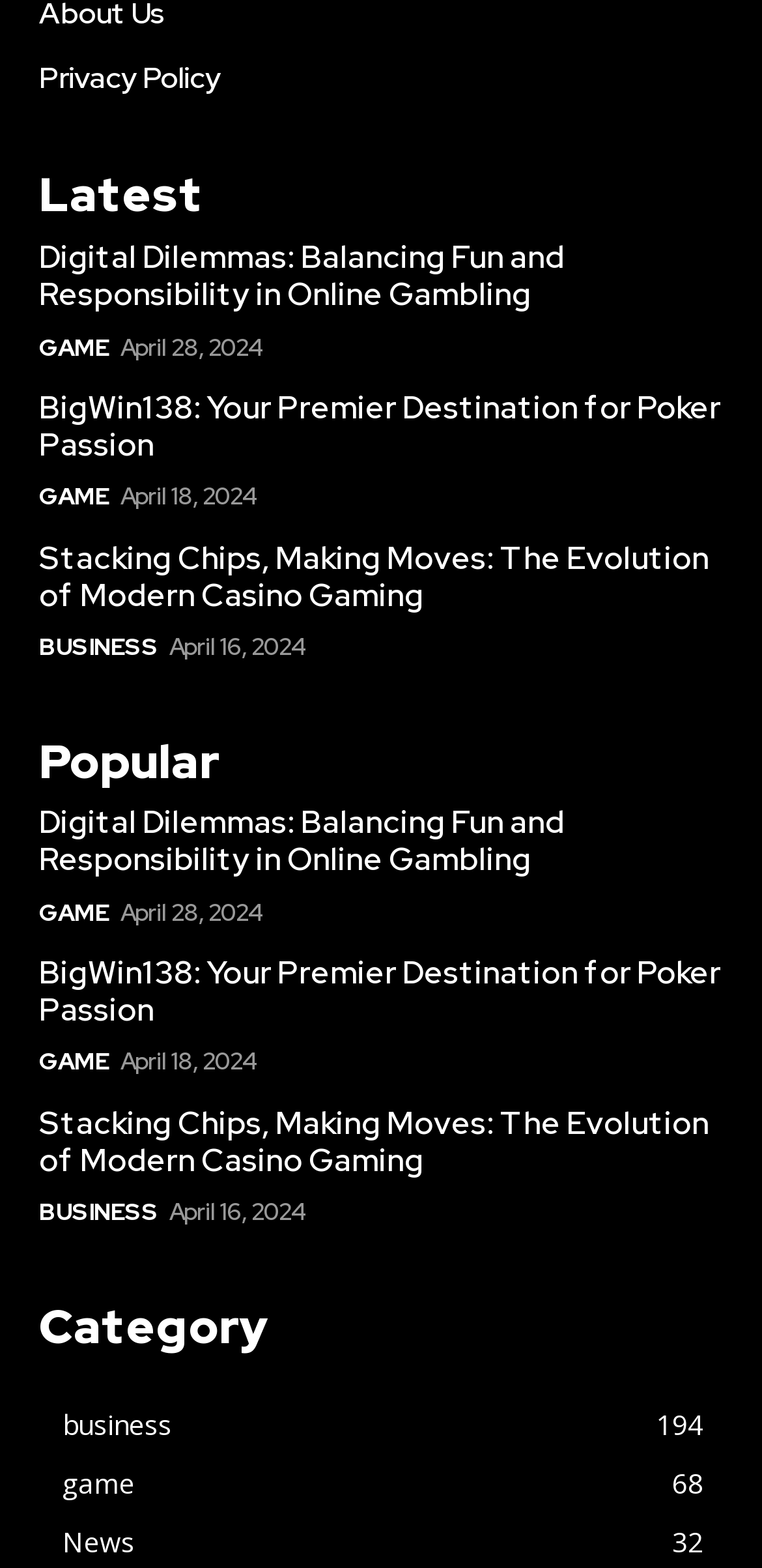Please find the bounding box coordinates for the clickable element needed to perform this instruction: "Browse the 'business' category".

[0.082, 0.897, 0.226, 0.921]